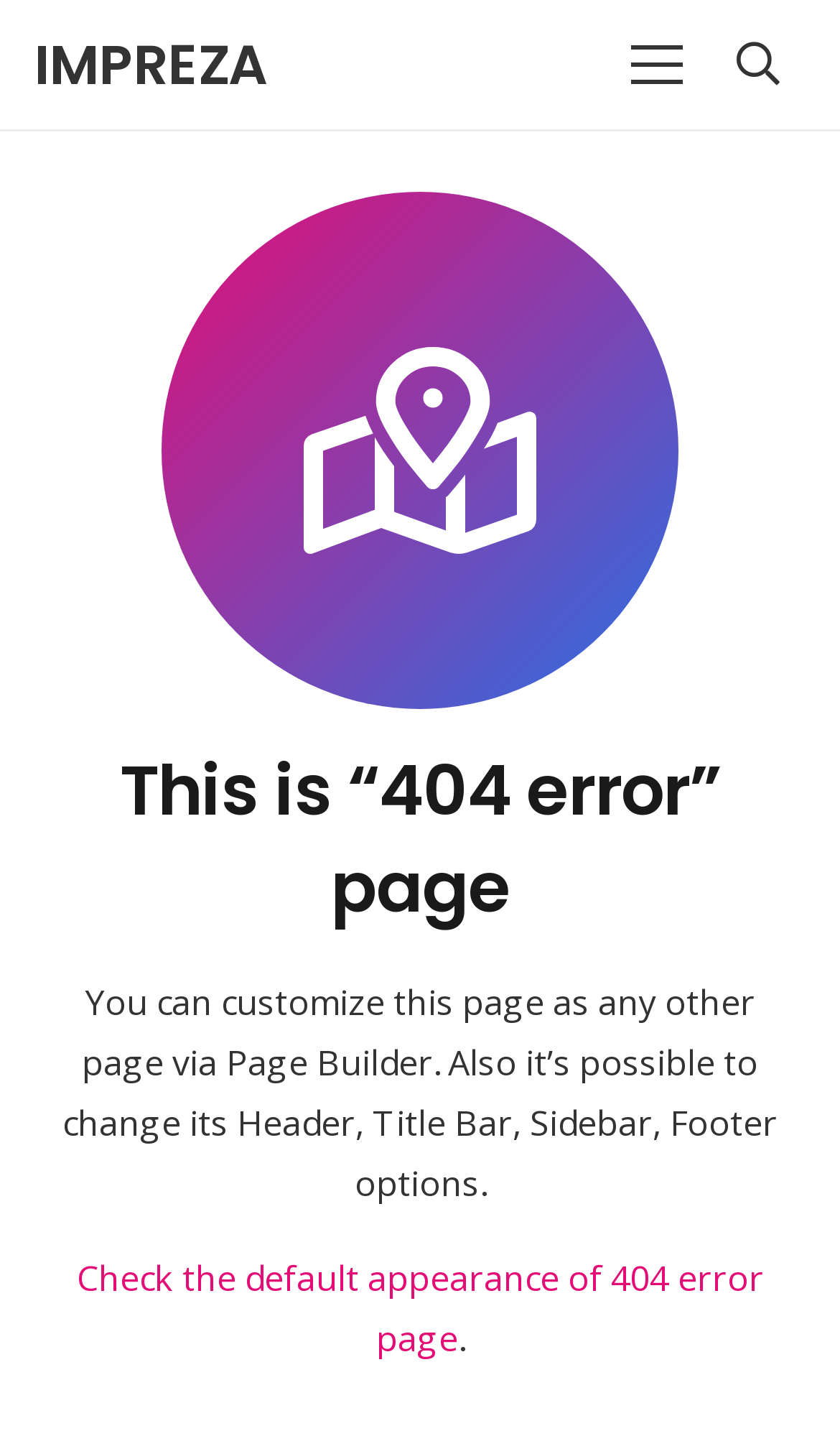Could you please study the image and provide a detailed answer to the question:
What is the main content of this page?

The main content of this page is an error message indicating that the requested page was not found. The page also provides additional information on how to customize it and a link to check the default appearance of the 404 error page.